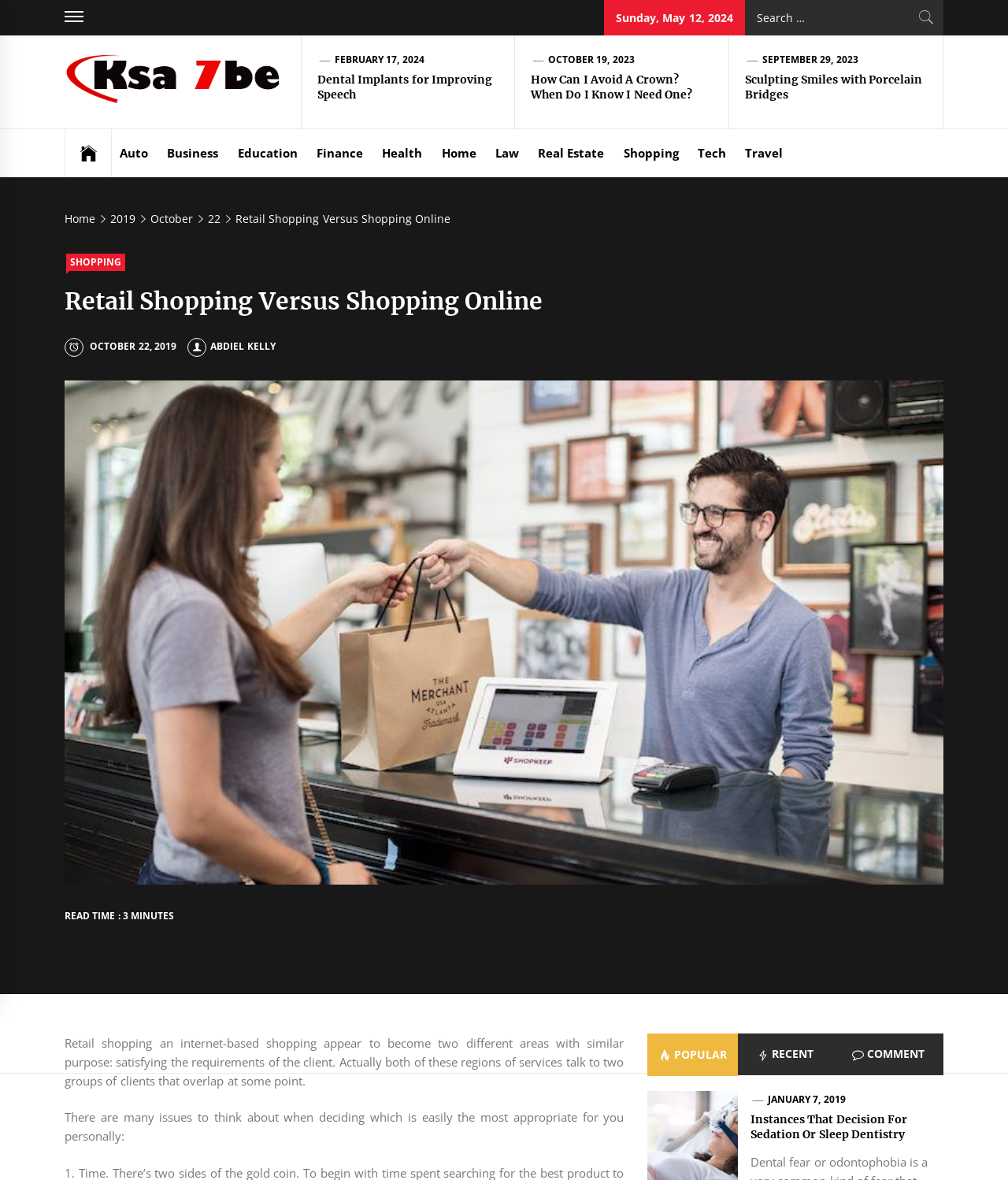Summarize the webpage with a detailed and informative caption.

This webpage appears to be a blog or news article page, with a focus on retail shopping and online shopping. At the top of the page, there is a search bar with a search button, allowing users to search for specific topics. Below the search bar, there is a navigation menu with various categories, including Auto, Business, Education, and more.

The main content of the page is divided into several sections. The first section has a heading "Retail Shopping Versus Shopping Online" and a brief introduction to the topic. Below the introduction, there are three figures with captions, each featuring a news article or blog post with a title, date, and a brief summary.

The next section has a series of links to different categories, including Shopping, Tech, Travel, and more. Below these links, there is a navigation menu with breadcrumbs, showing the current page's location in the website's hierarchy.

The main article section begins with a heading "Retail Shopping Versus Shopping Online" and a brief introduction to the topic. The article is divided into several paragraphs, discussing the differences between retail shopping and online shopping. There are also several links to other related articles or topics throughout the article.

At the bottom of the page, there is a tab list with three tabs: Popular, Recent, and Comment. The Popular tab is selected by default, and it features a list of popular articles or topics. The Recent tab shows a list of recently published articles, and the Comment tab allows users to leave comments on the current article.

Overall, the webpage is well-organized and easy to navigate, with a clear focus on providing information and resources related to retail shopping and online shopping.